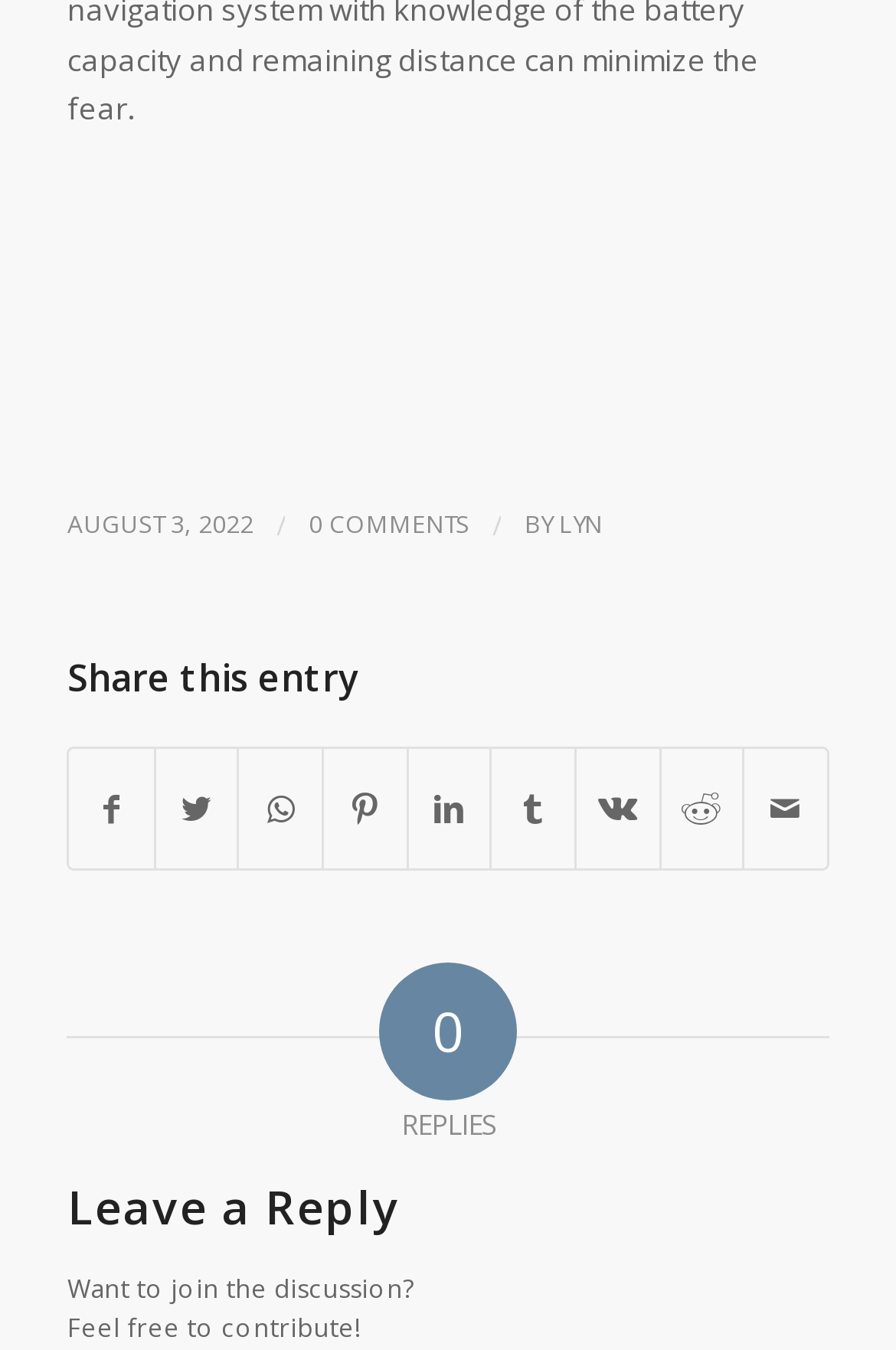What is the date of the post?
Answer with a single word or phrase, using the screenshot for reference.

AUGUST 3, 2022